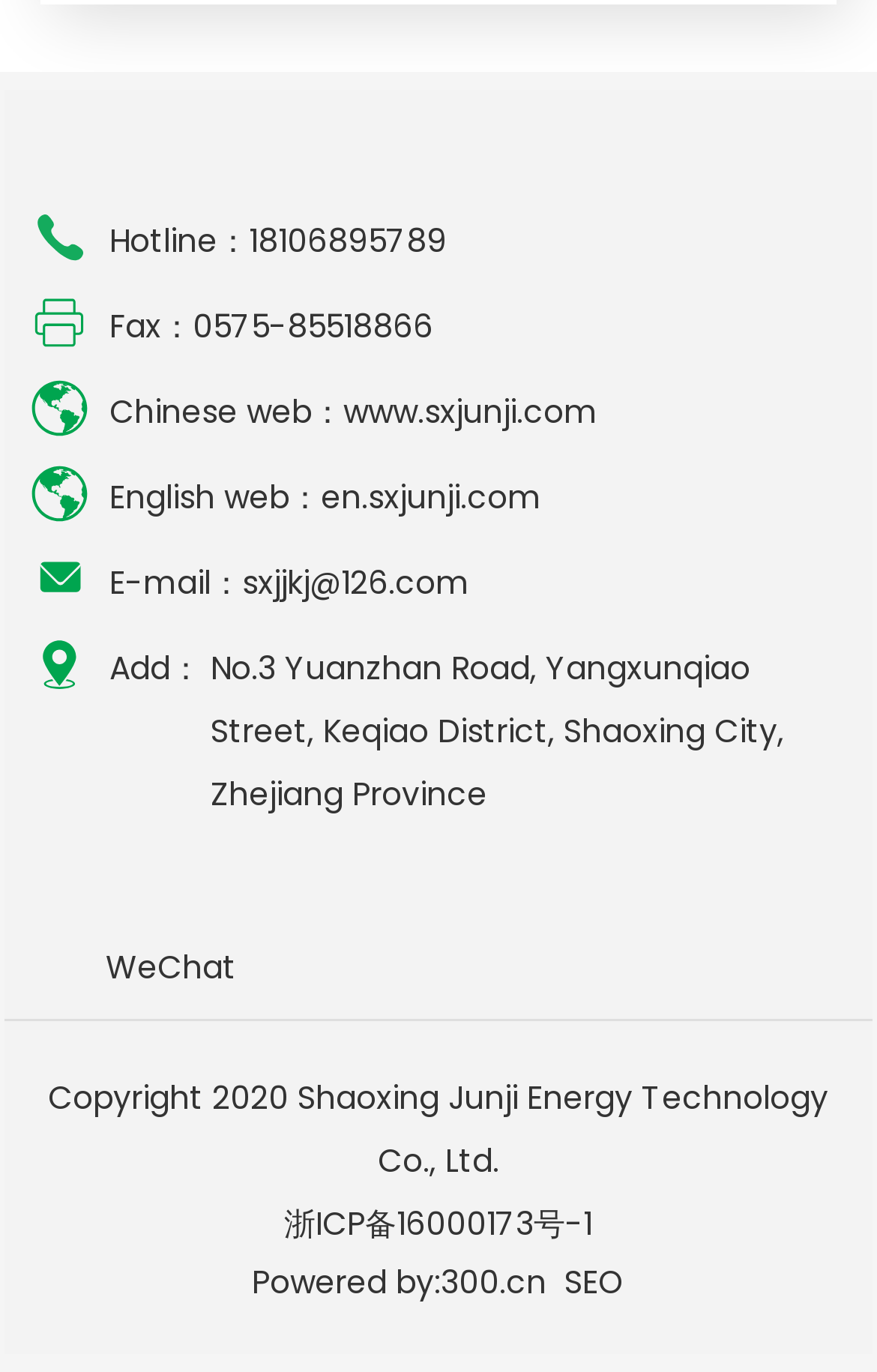What is the company's email address?
Please ensure your answer is as detailed and informative as possible.

The email address can be found on the webpage, specifically in the section where the company's contact information is listed. It is written as 'E-mail：' followed by the email address 'sxjjkj@126.com'.